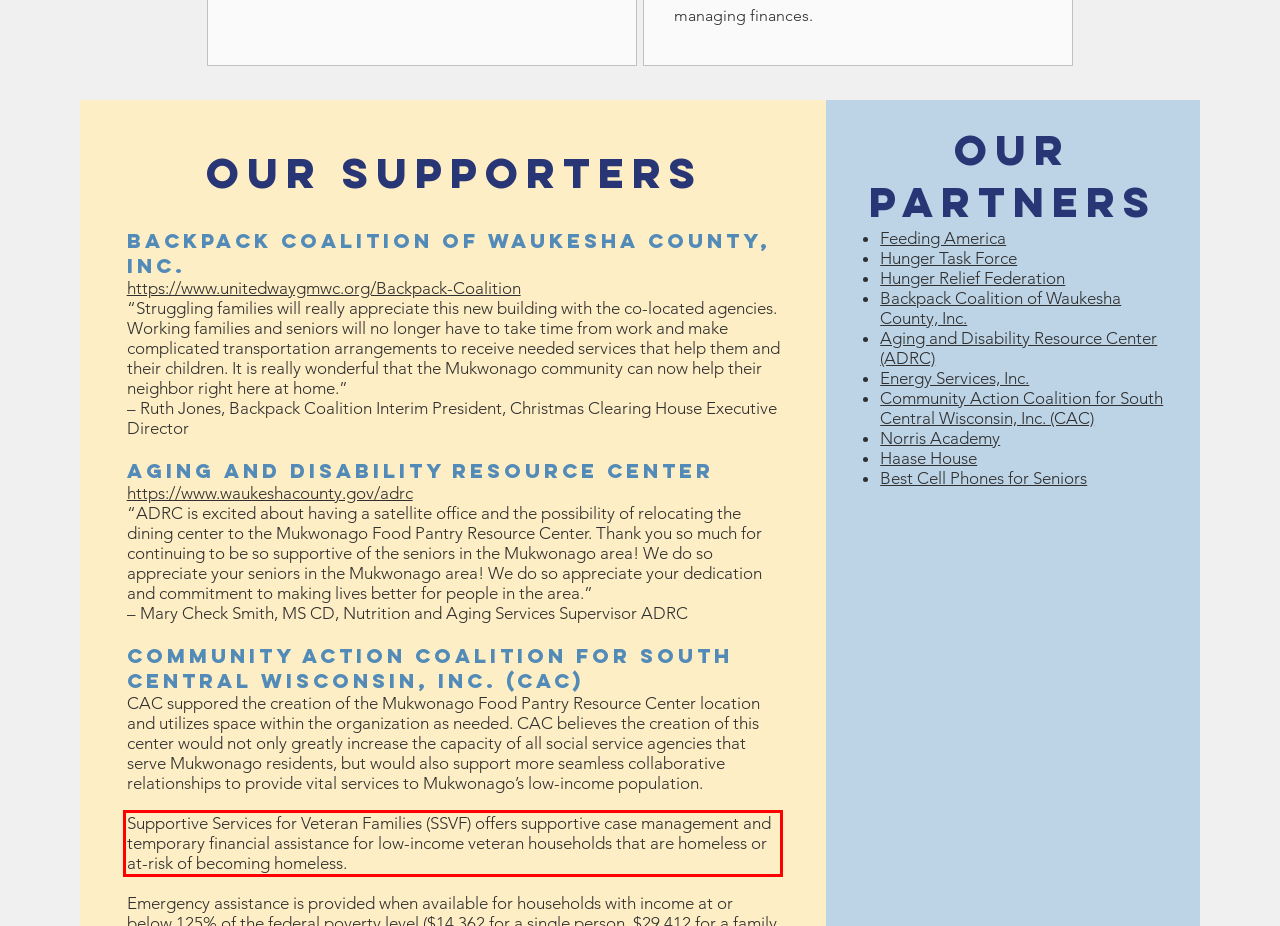Identify the text inside the red bounding box on the provided webpage screenshot by performing OCR.

Supportive Services for Veteran Families (SSVF) offers supportive case management and temporary financial assistance for low-income veteran households that are homeless or at-risk of becoming homeless.​​